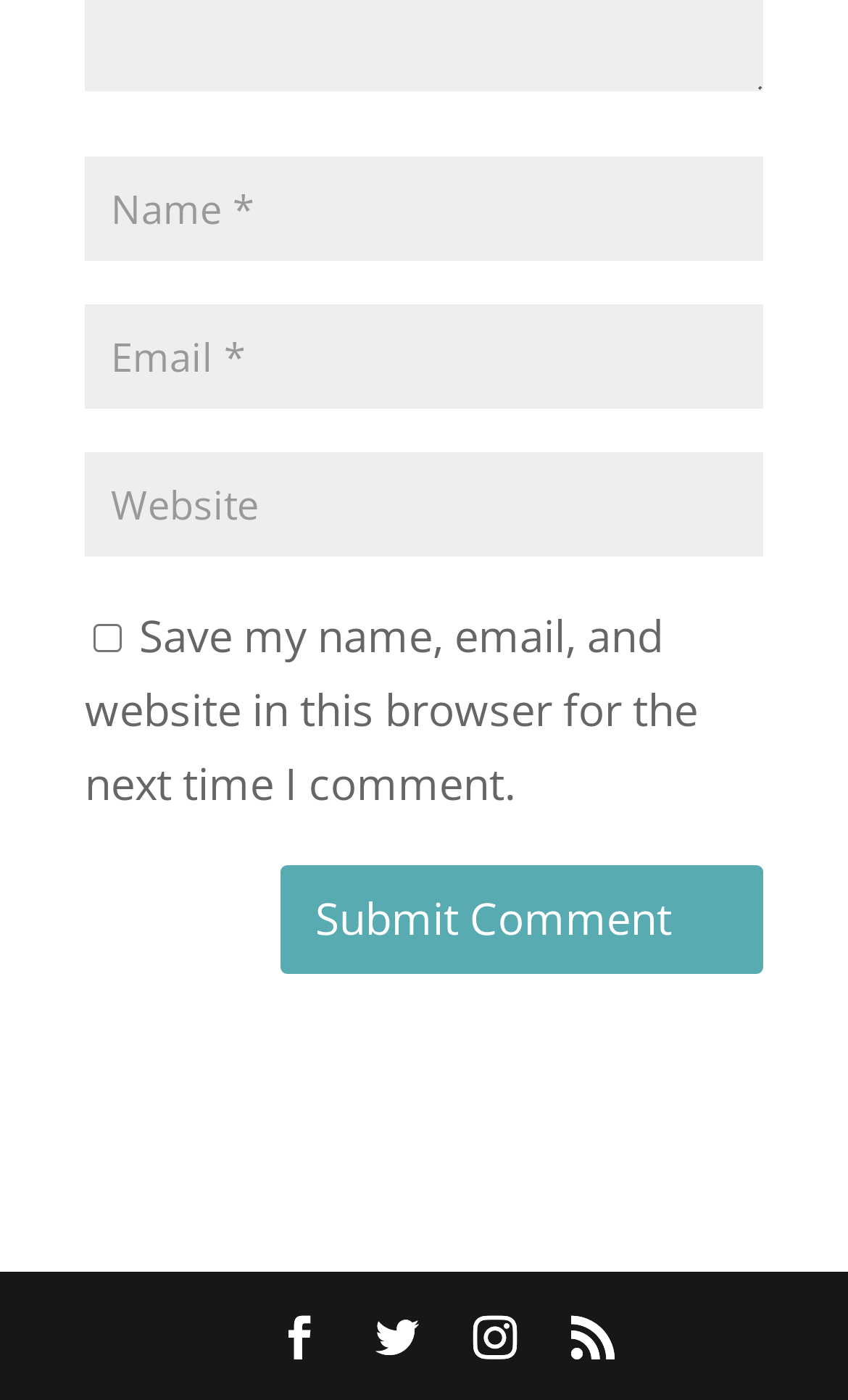Please specify the coordinates of the bounding box for the element that should be clicked to carry out this instruction: "Save your information for next time". The coordinates must be four float numbers between 0 and 1, formatted as [left, top, right, bottom].

[0.11, 0.445, 0.144, 0.465]